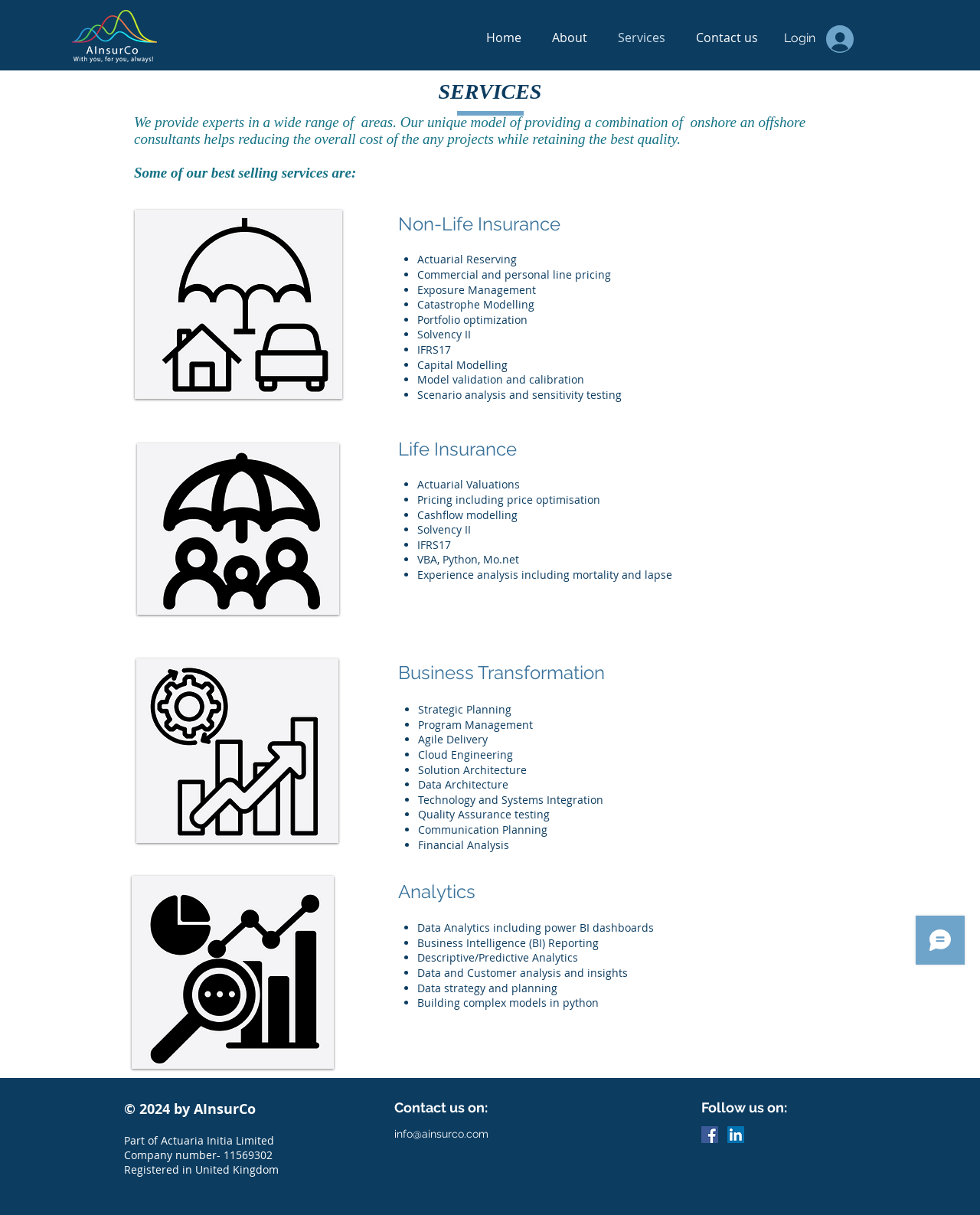Provide your answer in a single word or phrase: 
What type of insurance services are provided?

Non-Life and Life Insurance